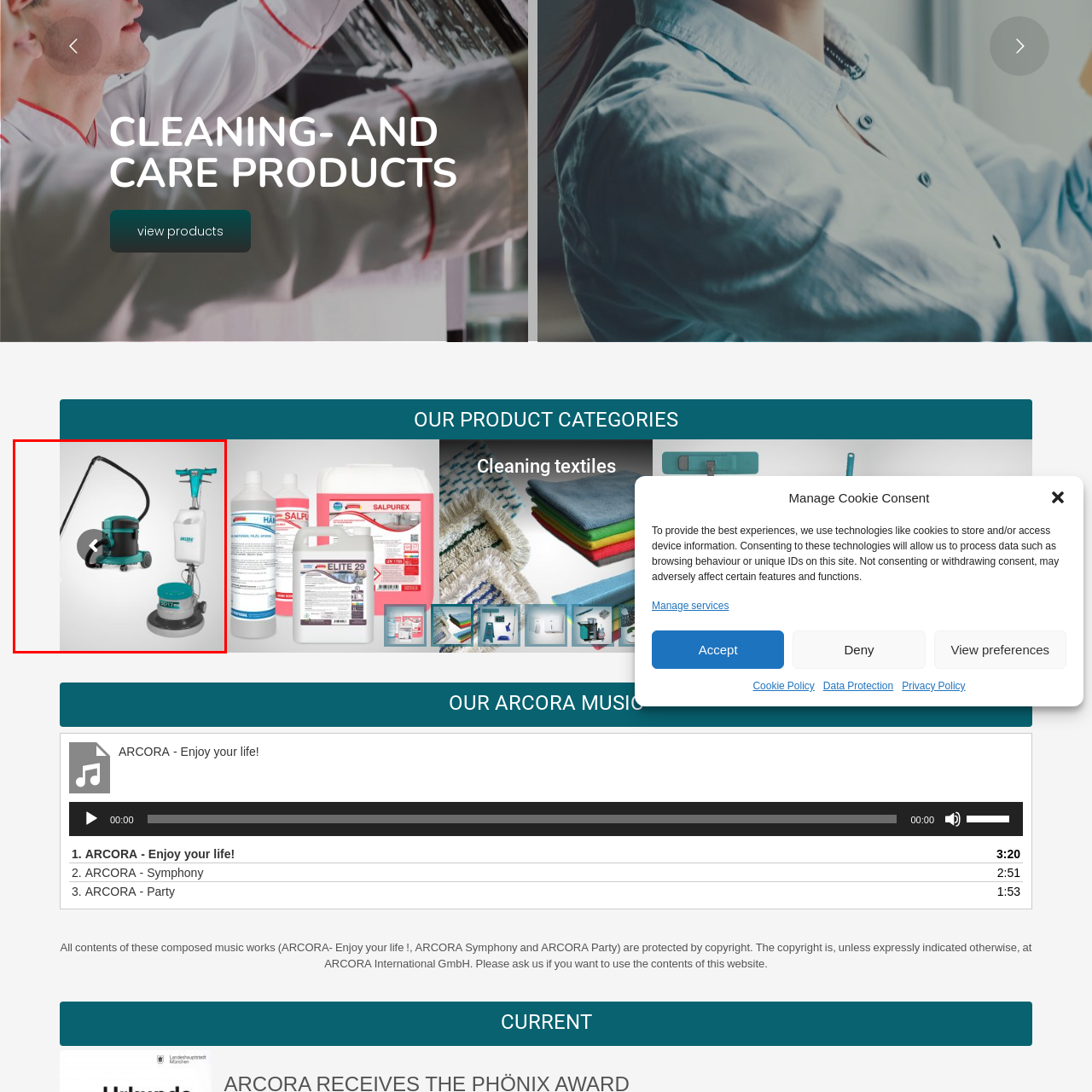Elaborate on all the details and elements present in the red-outlined area of the image.

The image showcases two cleaning and care products prominently displayed against a light background. On the left, there is a sleek vacuum cleaner featuring a turquoise and black design, highlighting its modern and ergonomic structure. The vacuum is equipped with a wide hose, emphasizing its efficiency for various cleaning tasks. To the right, a floor scrubber is presented, also in a complementary color scheme of turquoise and white, designed for deep cleaning and maintaining hard surfaces. The floor scrubber stands upright, showcasing its handle and operational features. This visual representation underscores the innovative design and functionality of the products aimed at enhancing cleaning experiences.